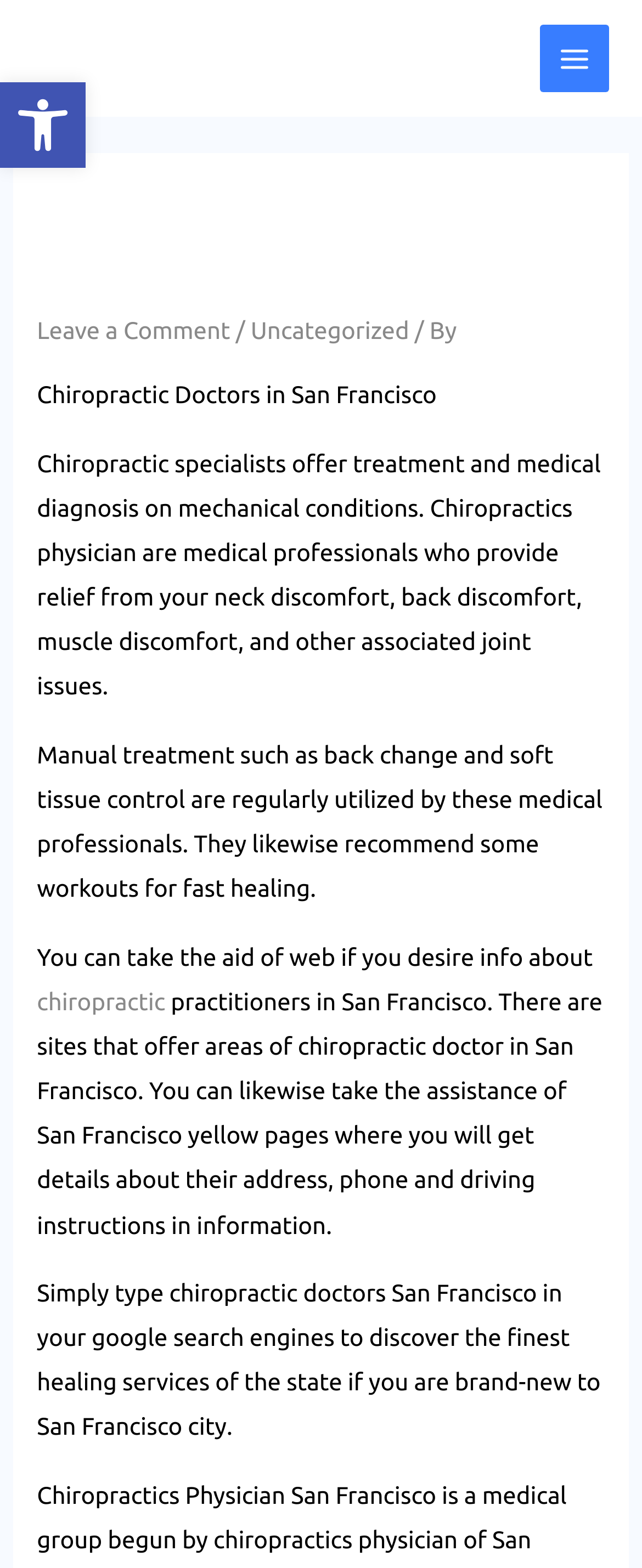How do chiropractors provide relief?
Please provide a single word or phrase as your answer based on the screenshot.

Manual treatment